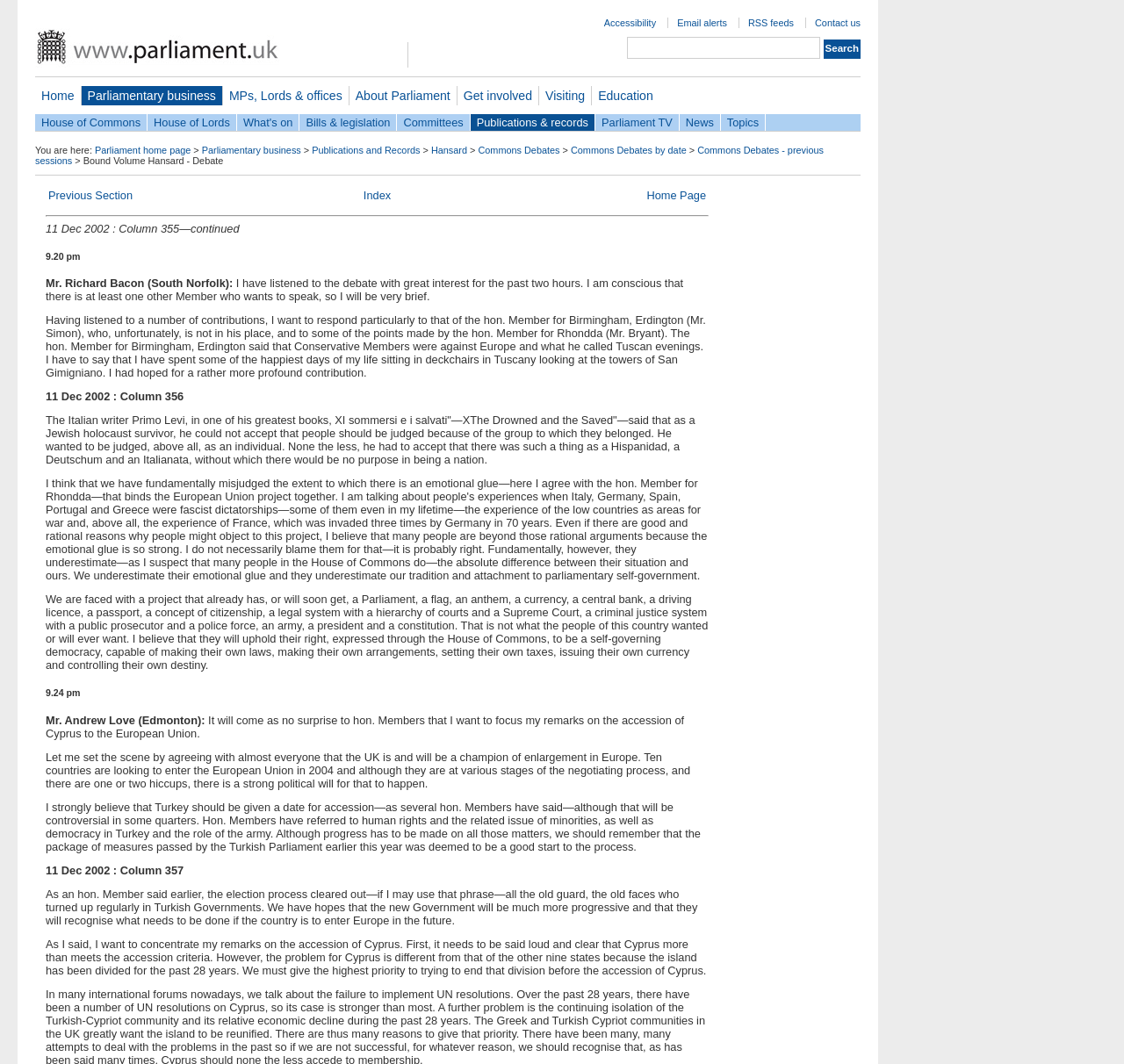How many columns are there in the Hansard debates?
Look at the image and answer the question with a single word or phrase.

At least 2